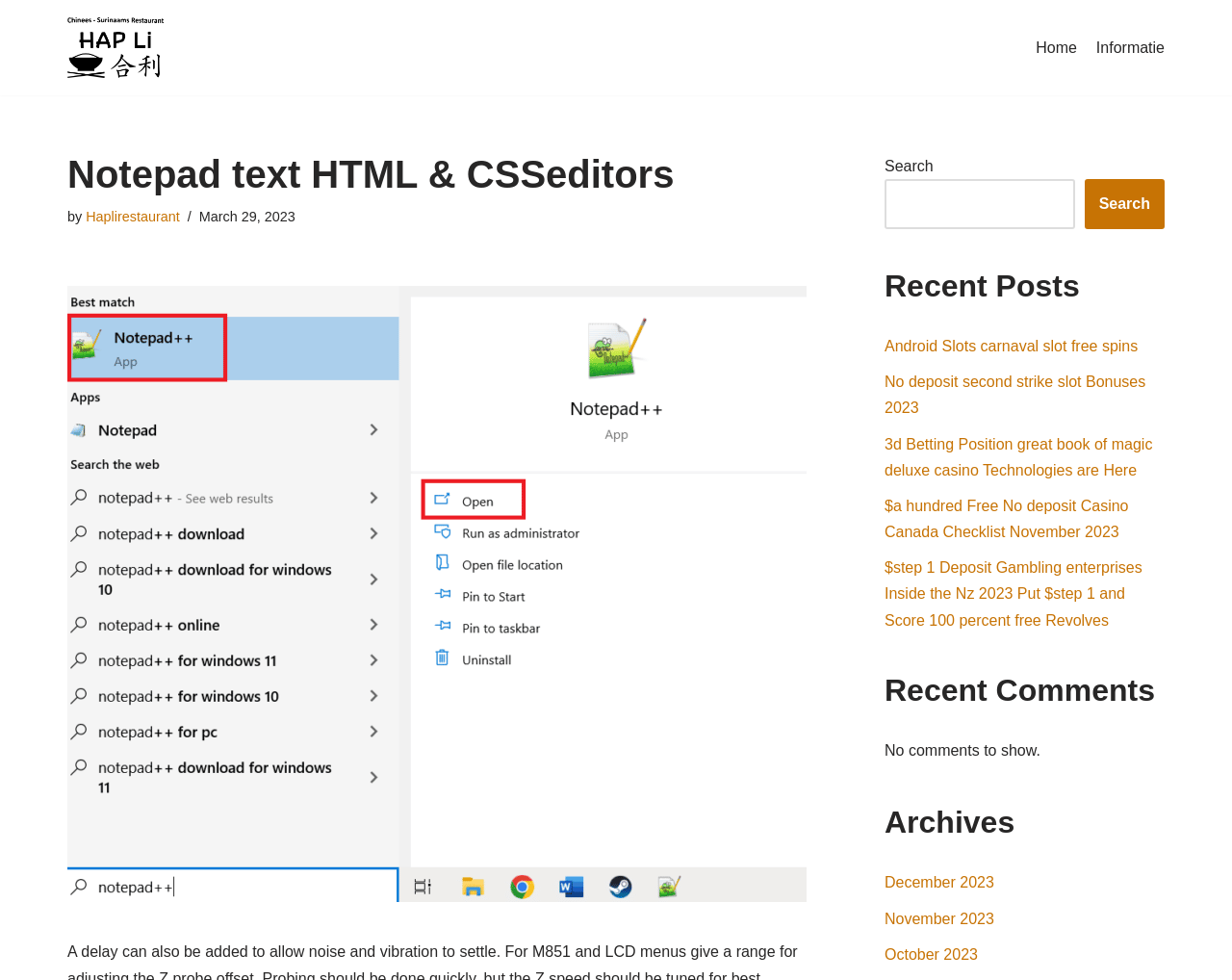Determine the bounding box coordinates for the area that needs to be clicked to fulfill this task: "View December 2023 archives". The coordinates must be given as four float numbers between 0 and 1, i.e., [left, top, right, bottom].

[0.718, 0.892, 0.807, 0.909]